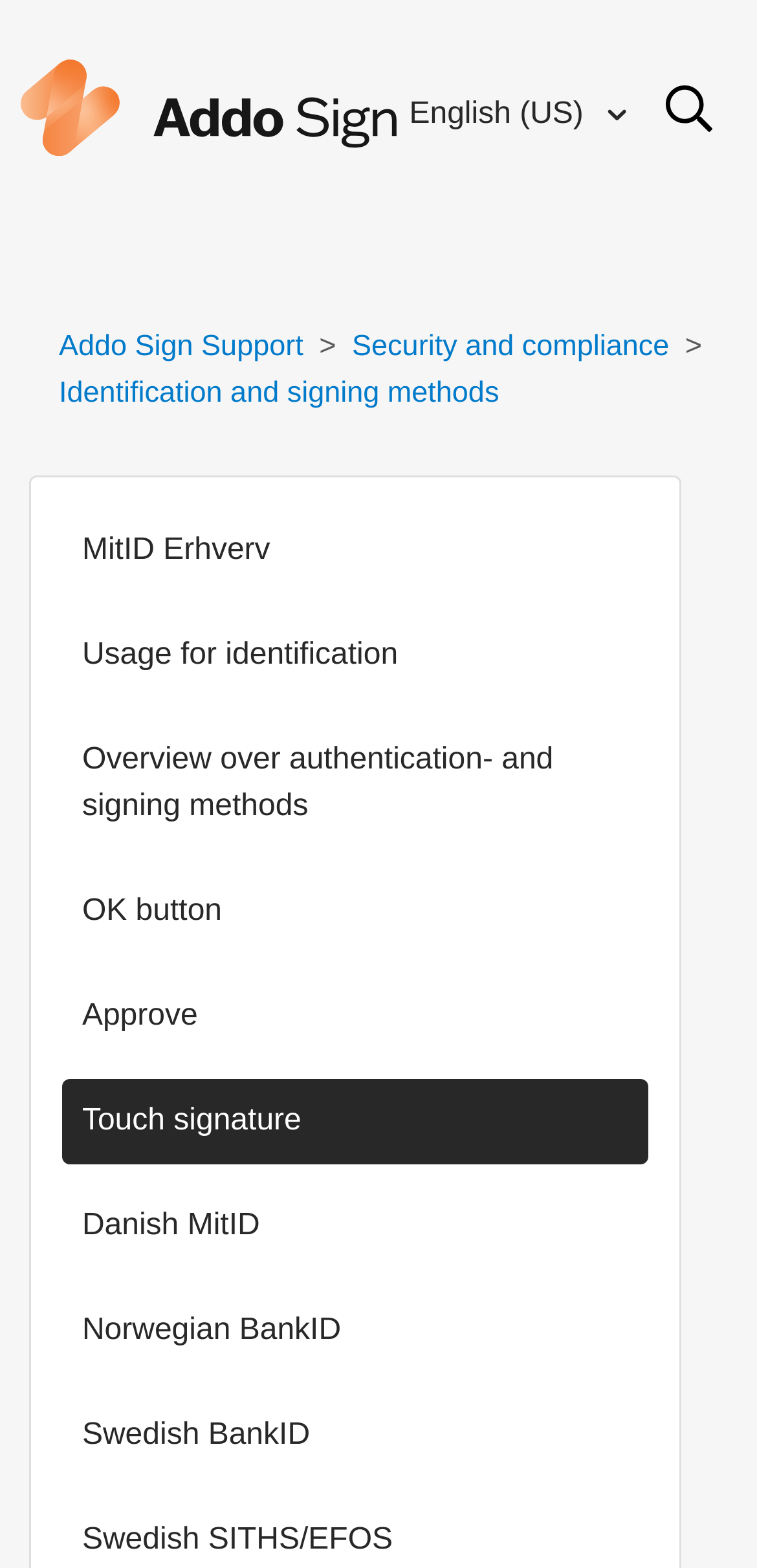Provide the bounding box coordinates for the UI element described in this sentence: "Security and compliance". The coordinates should be four float values between 0 and 1, i.e., [left, top, right, bottom].

[0.465, 0.211, 0.884, 0.232]